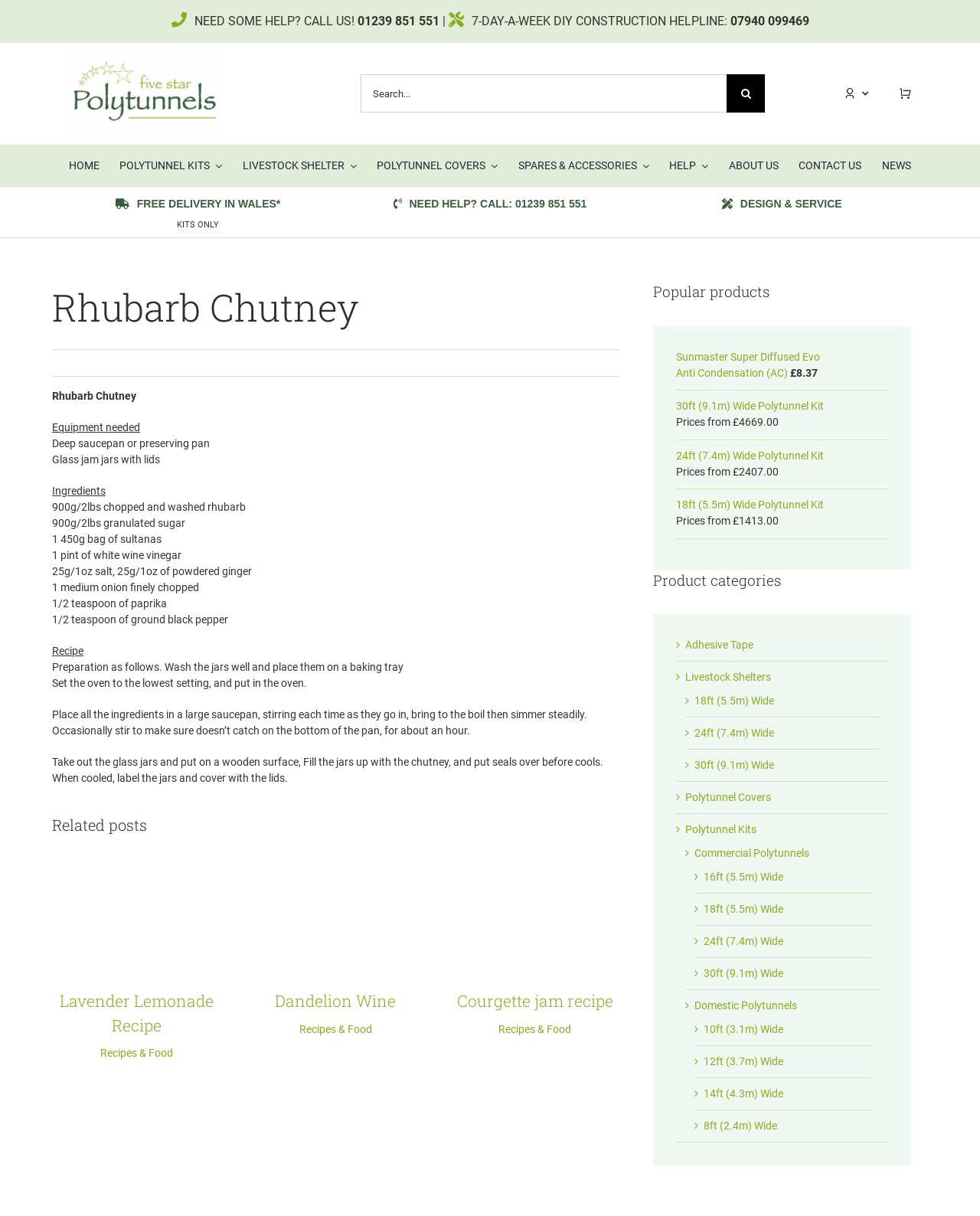Determine the bounding box coordinates of the region that needs to be clicked to achieve the task: "Learn more about the Sunmaster Super Diffused Evo Anti Condensation".

[0.69, 0.288, 0.836, 0.312]